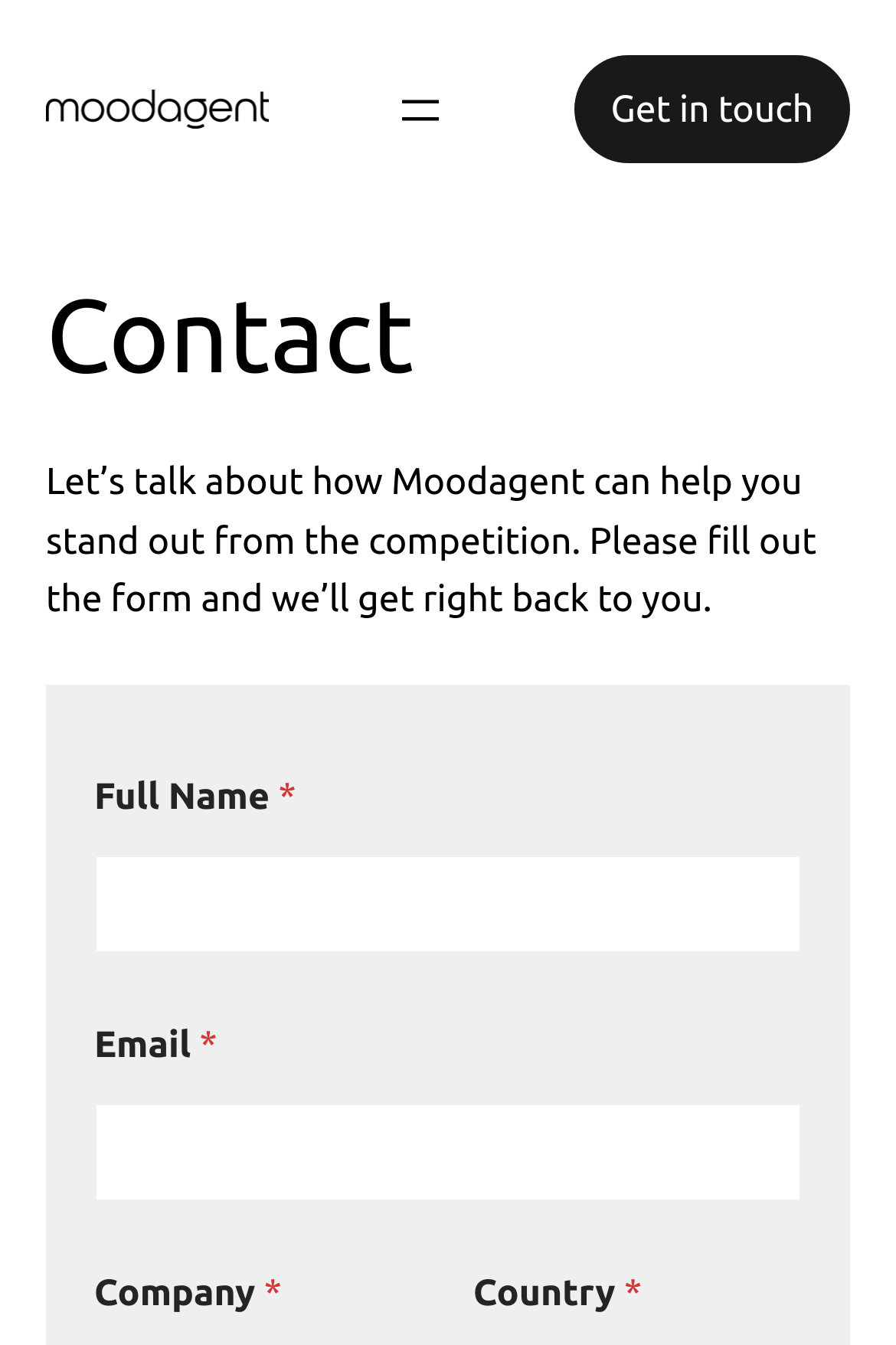With reference to the image, please provide a detailed answer to the following question: What is the navigation menu icon?

The navigation menu icon is labeled as 'Open menu', which suggests that it is used to open a menu or submenu.